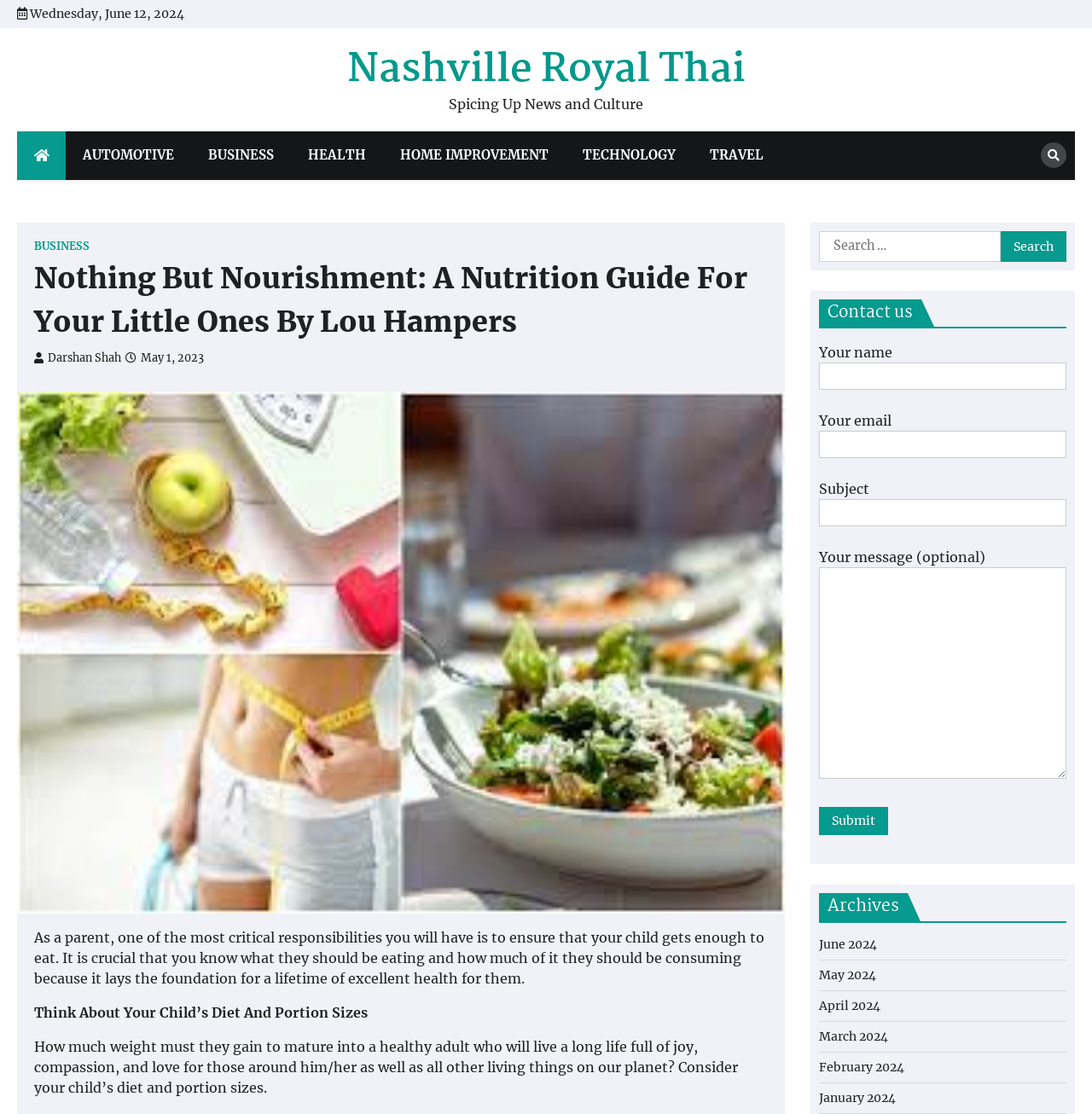What is the category of the article 'Nothing But Nourishment: A Nutrition Guide For Your Little Ones By Lou Hampers'?
Based on the image, provide your answer in one word or phrase.

HEALTH